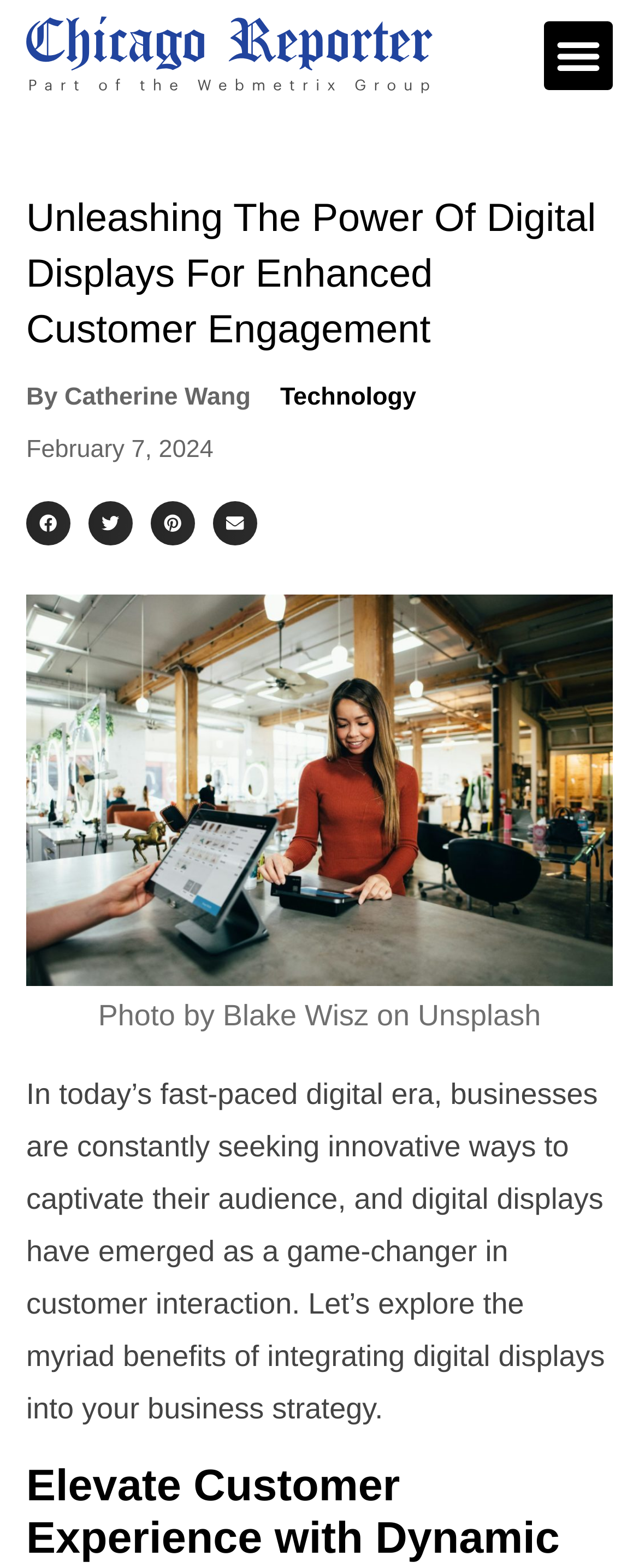What is the topic category of the article?
Please provide a comprehensive answer to the question based on the webpage screenshot.

The topic category of the article can be found by looking at the link element with the text 'Technology', which is located below the main heading and above the author's name.